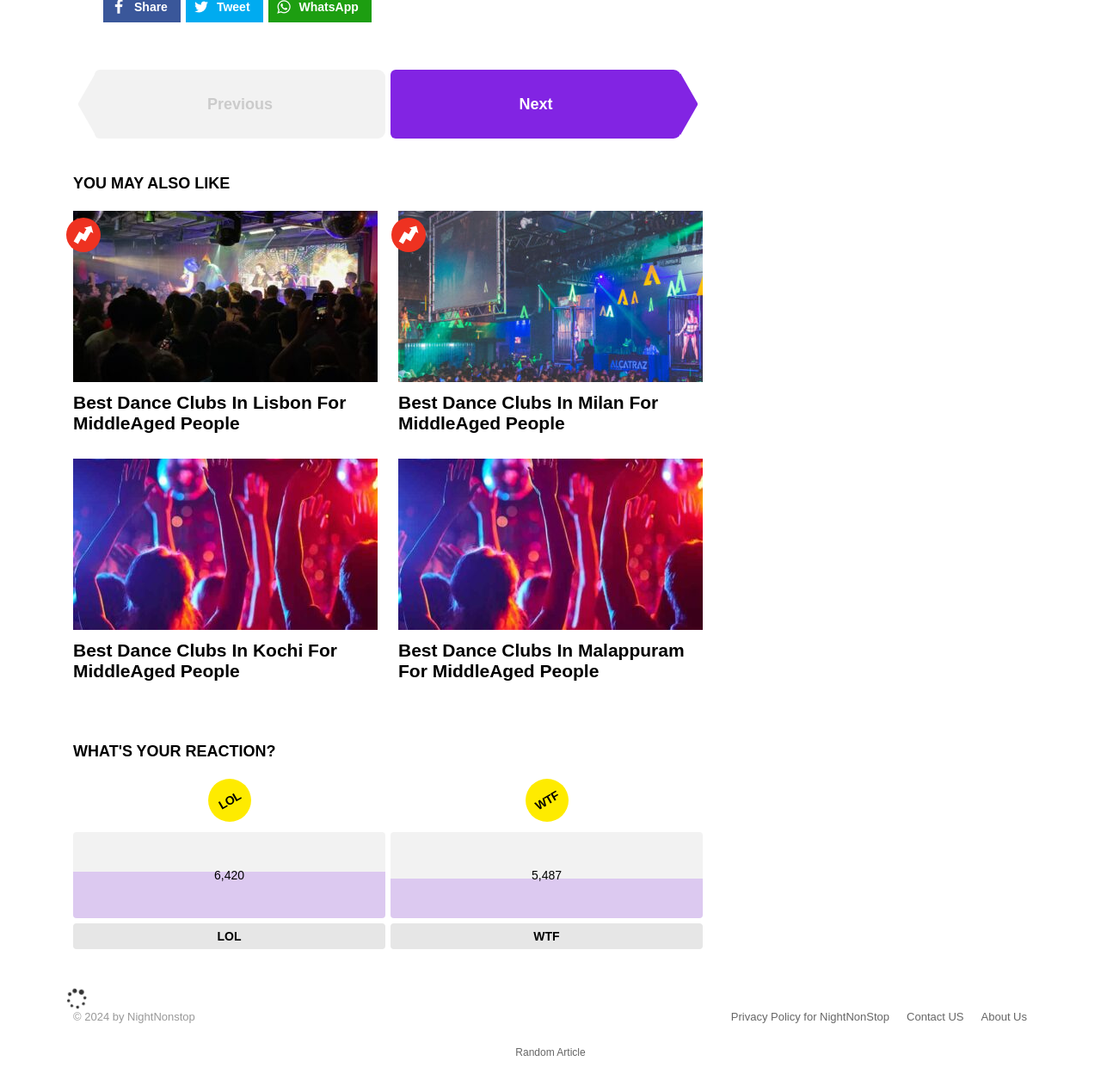Determine the bounding box coordinates of the clickable region to follow the instruction: "Click on the 'Previous' button".

[0.188, 0.088, 0.248, 0.104]